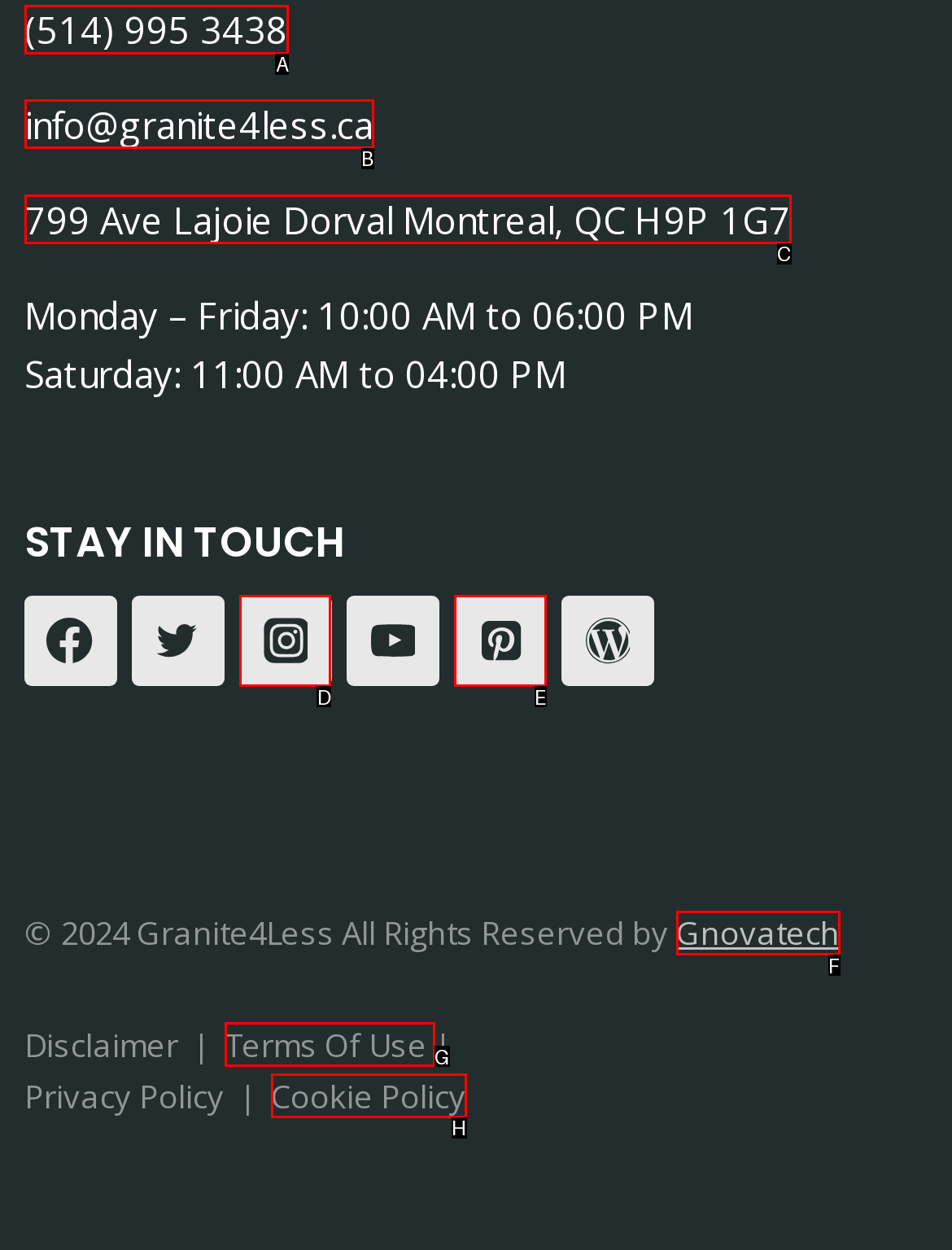Identify which HTML element should be clicked to fulfill this instruction: Call the phone number Reply with the correct option's letter.

A